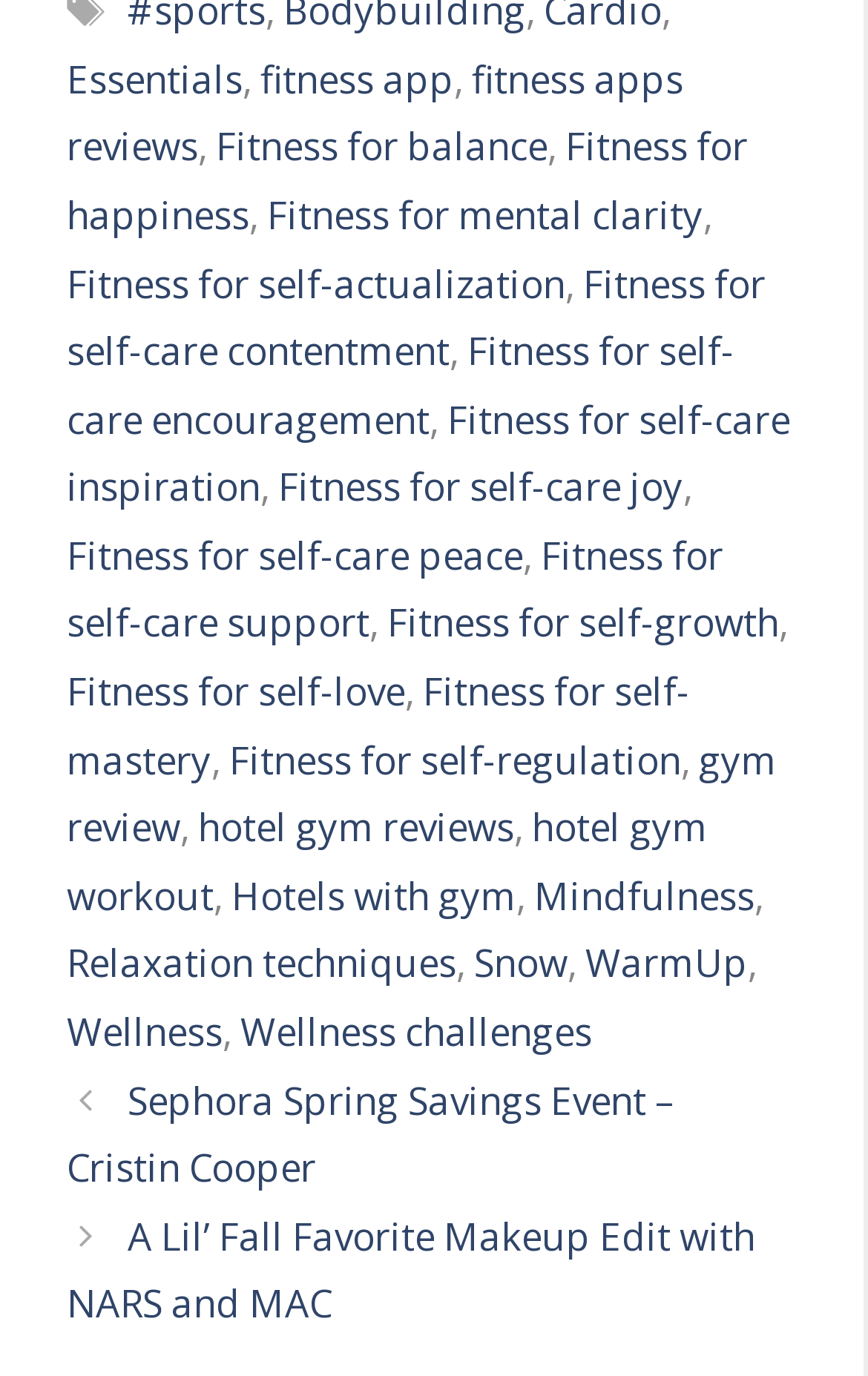Locate the UI element described by Speak to us today and provide its bounding box coordinates. Use the format (top-left x, top-left y, bottom-right x, bottom-right y) with all values as floating point numbers between 0 and 1.

None